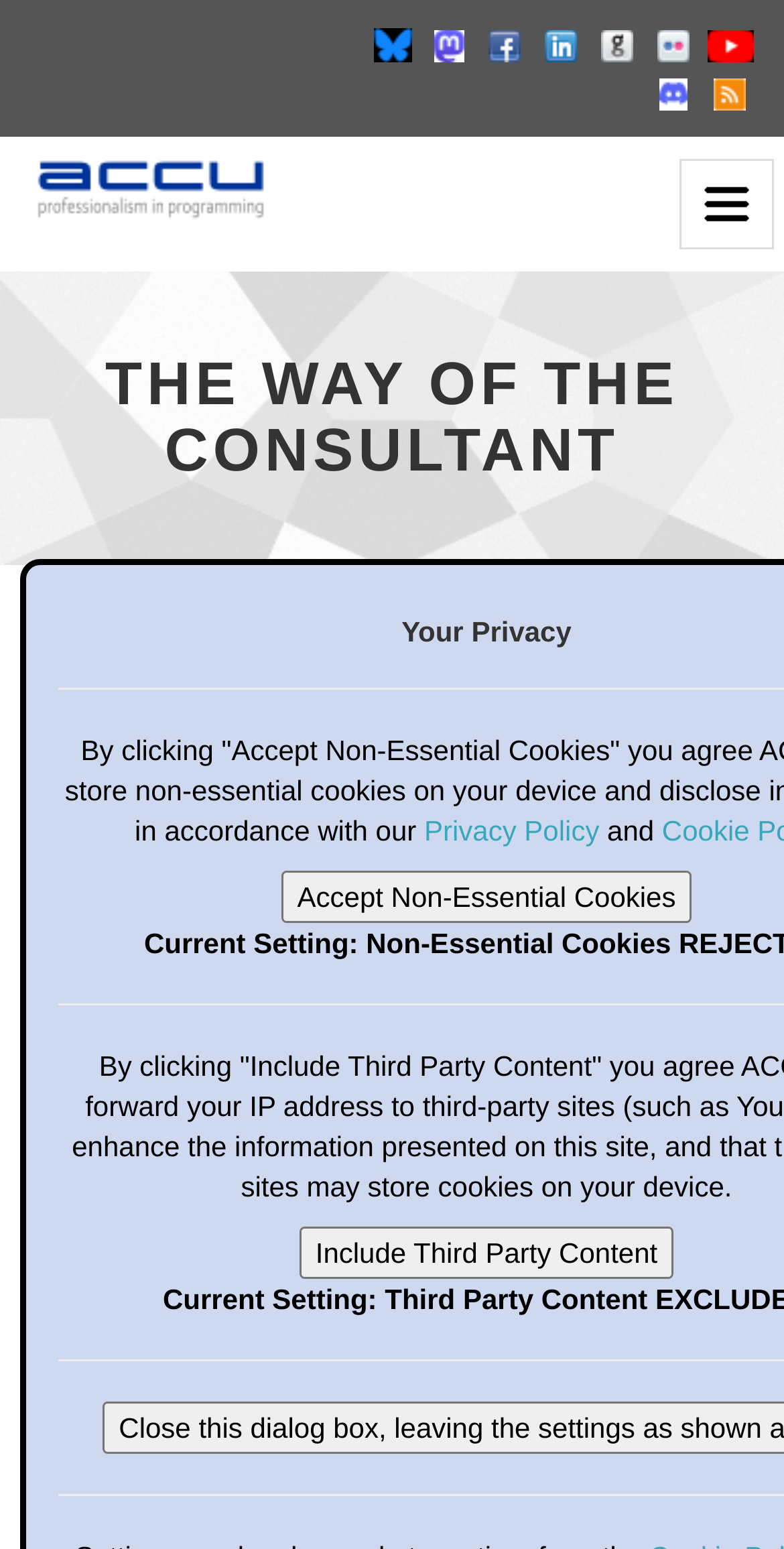Determine the title of the webpage and give its text content.

THE WAY OF THE CONSULTANT